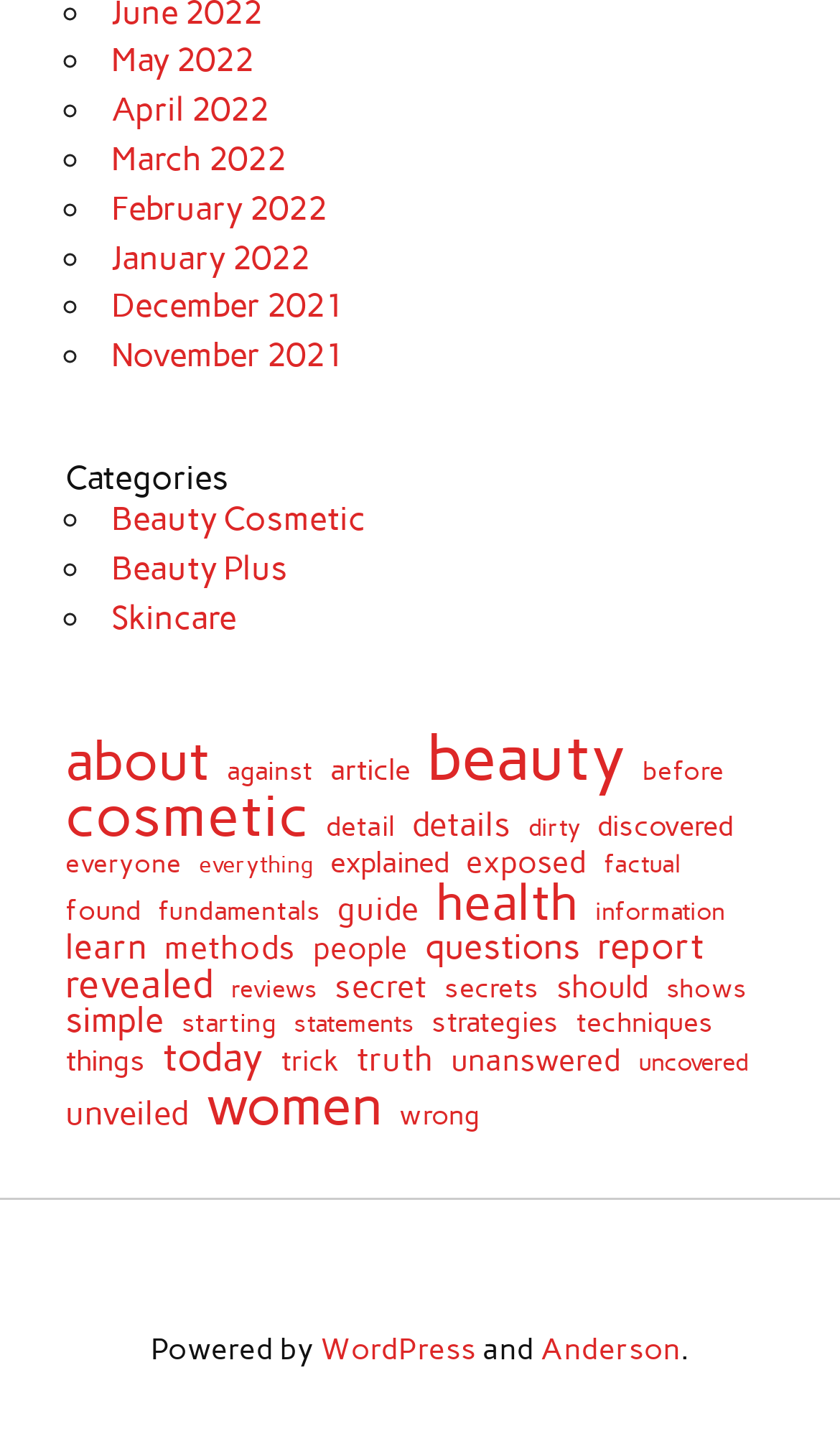Based on the element description: "mostbutnotall", identify the bounding box coordinates for this UI element. The coordinates must be four float numbers between 0 and 1, listed as [left, top, right, bottom].

None